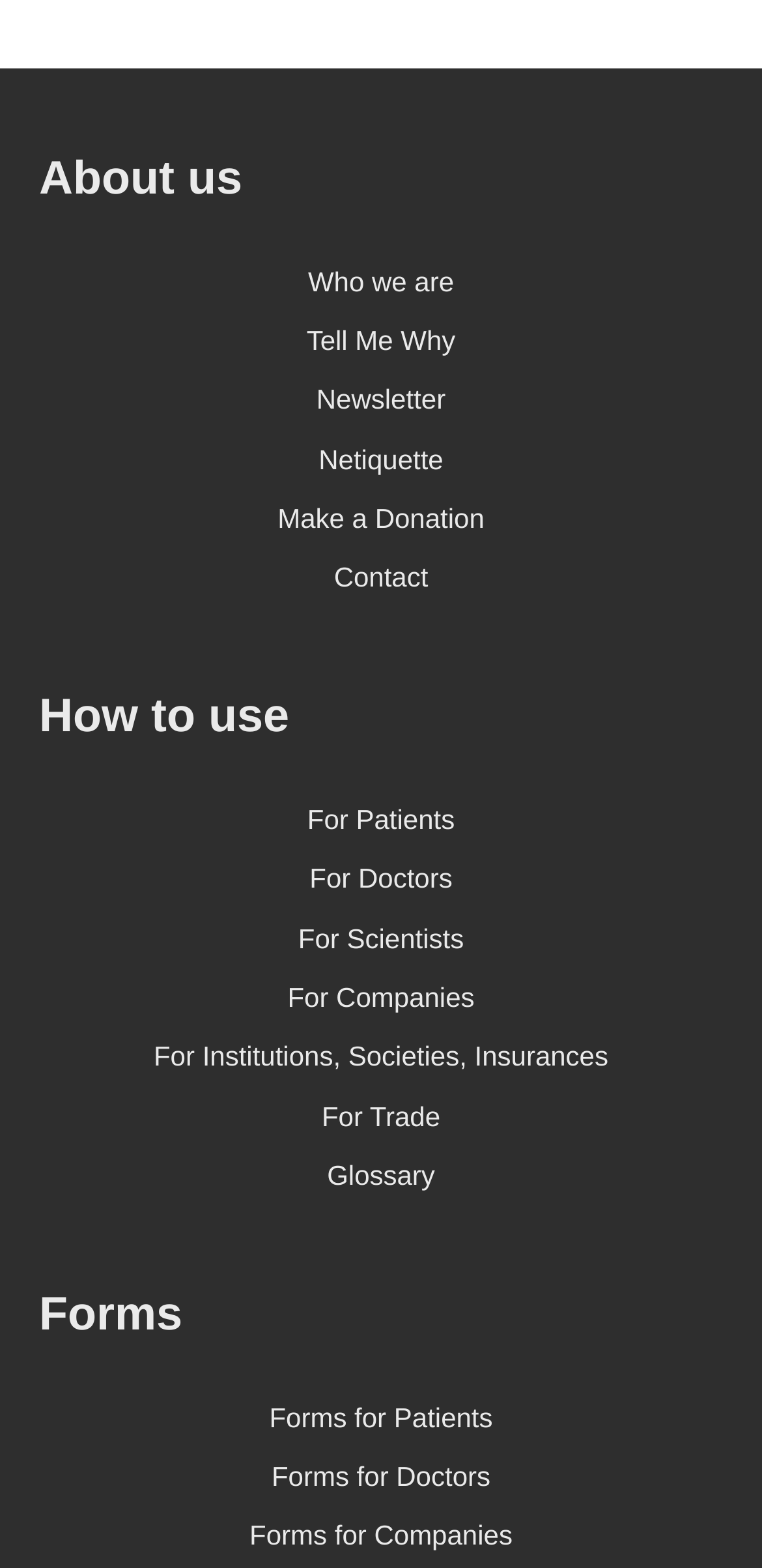What is the purpose of the 'Make a Donation' link?
Please provide a comprehensive answer based on the contents of the image.

Based on the context of the 'About us' section, I infer that the 'Make a Donation' link is for users to make a donation to the organization or cause.